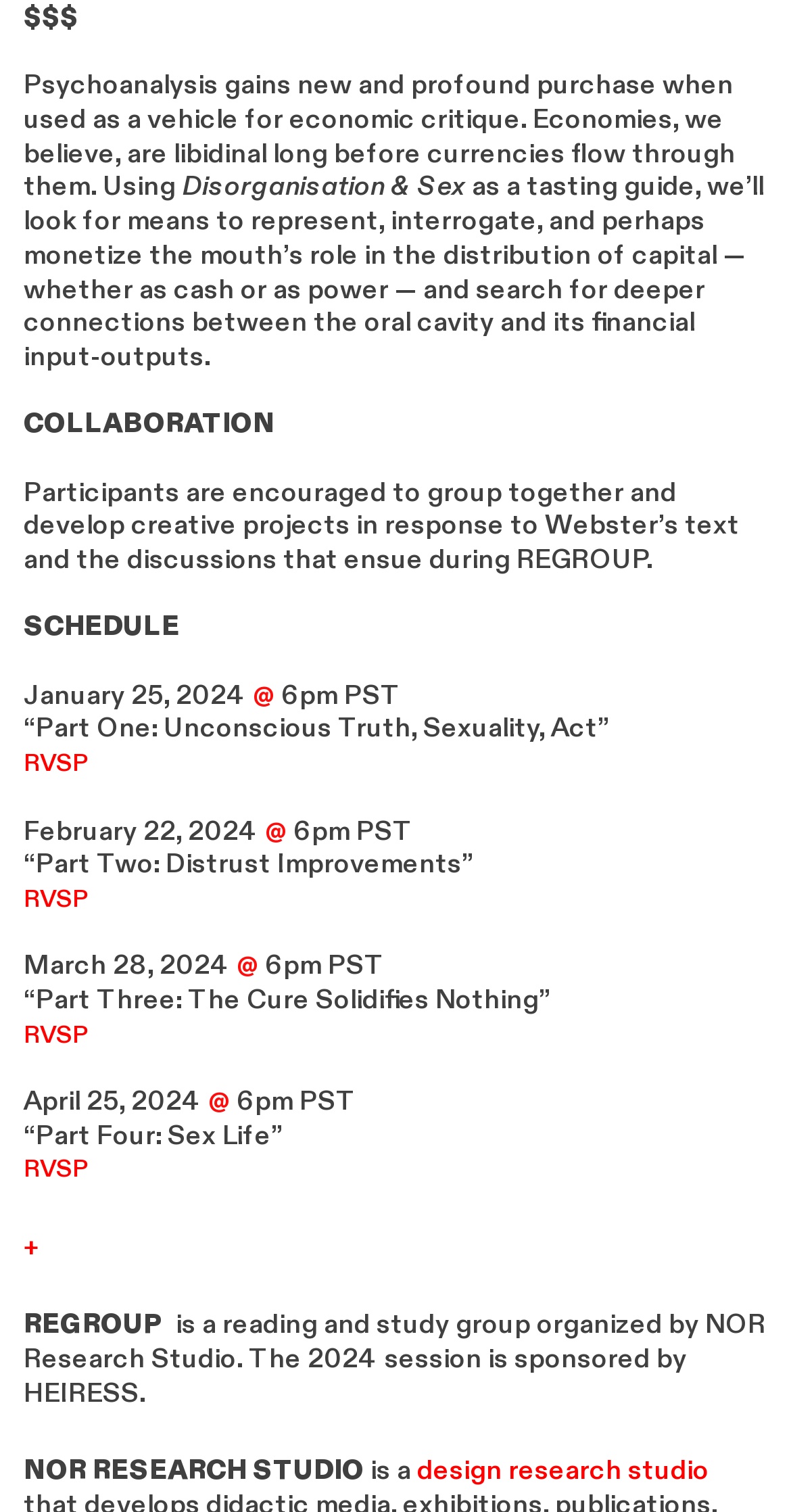Who is the sponsor of the 2024 REGROUP session?
Using the information from the image, provide a comprehensive answer to the question.

According to the text 'The 2024 session is sponsored by HEIRESS.', the sponsor of the 2024 REGROUP session is HEIRESS.